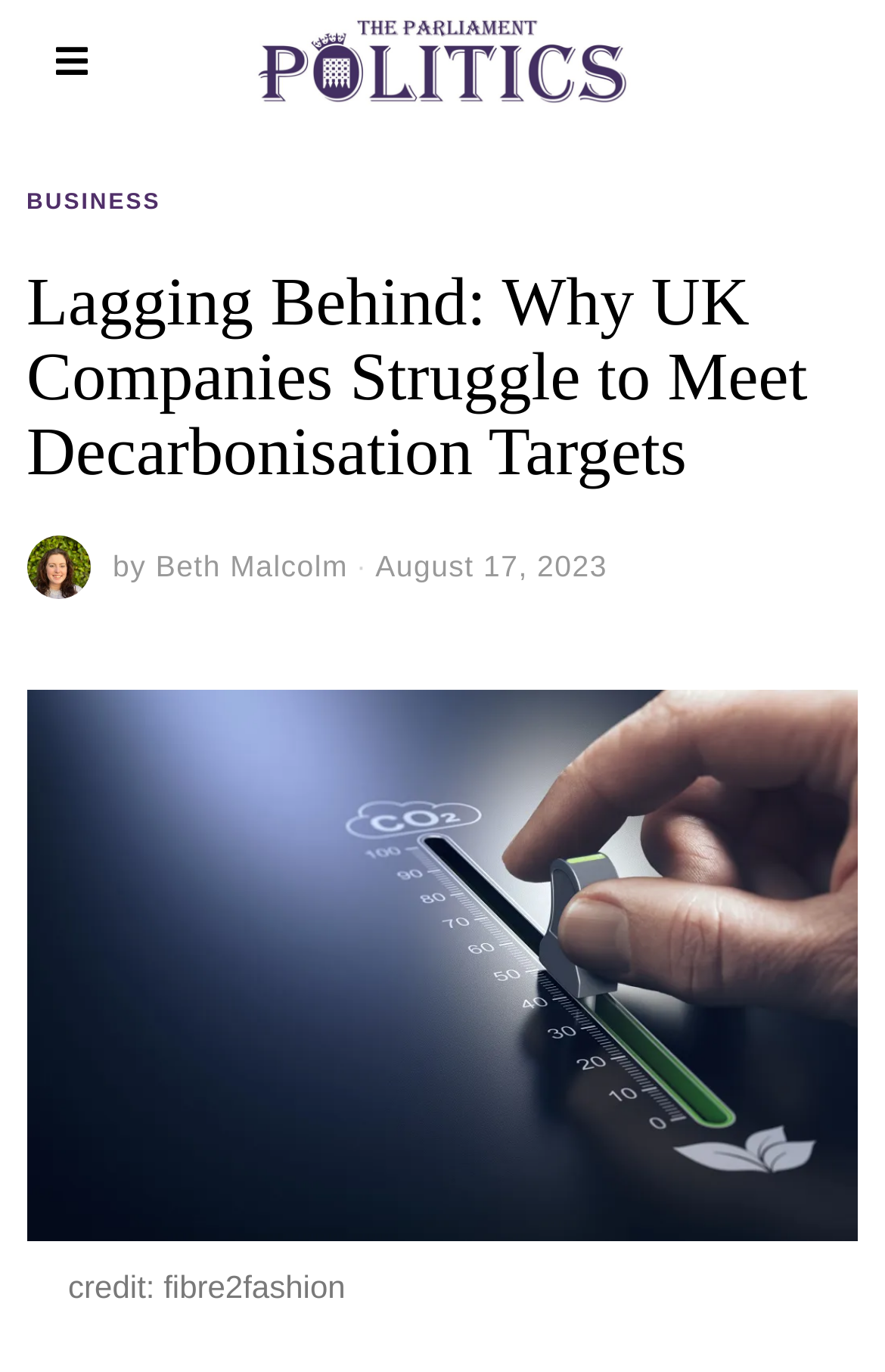When was the article published?
Provide a detailed answer to the question, using the image to inform your response.

I found the publication date by looking at the section below the header, where I saw a time element with the text 'August 17, 2023', which indicates the date the article was published.